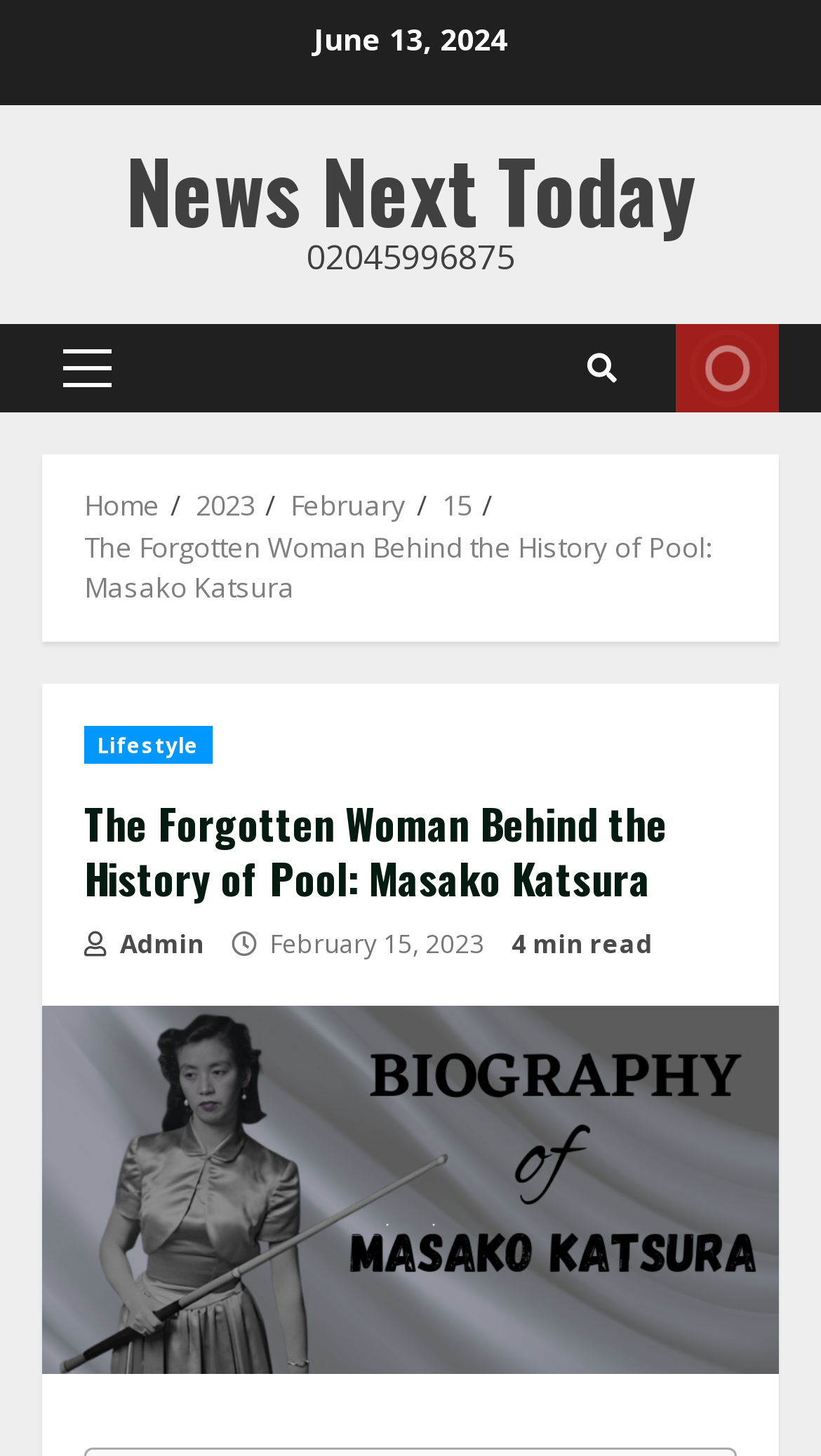Please specify the bounding box coordinates of the element that should be clicked to execute the given instruction: 'Click on the 'News Next Today' link'. Ensure the coordinates are four float numbers between 0 and 1, expressed as [left, top, right, bottom].

[0.153, 0.087, 0.847, 0.173]